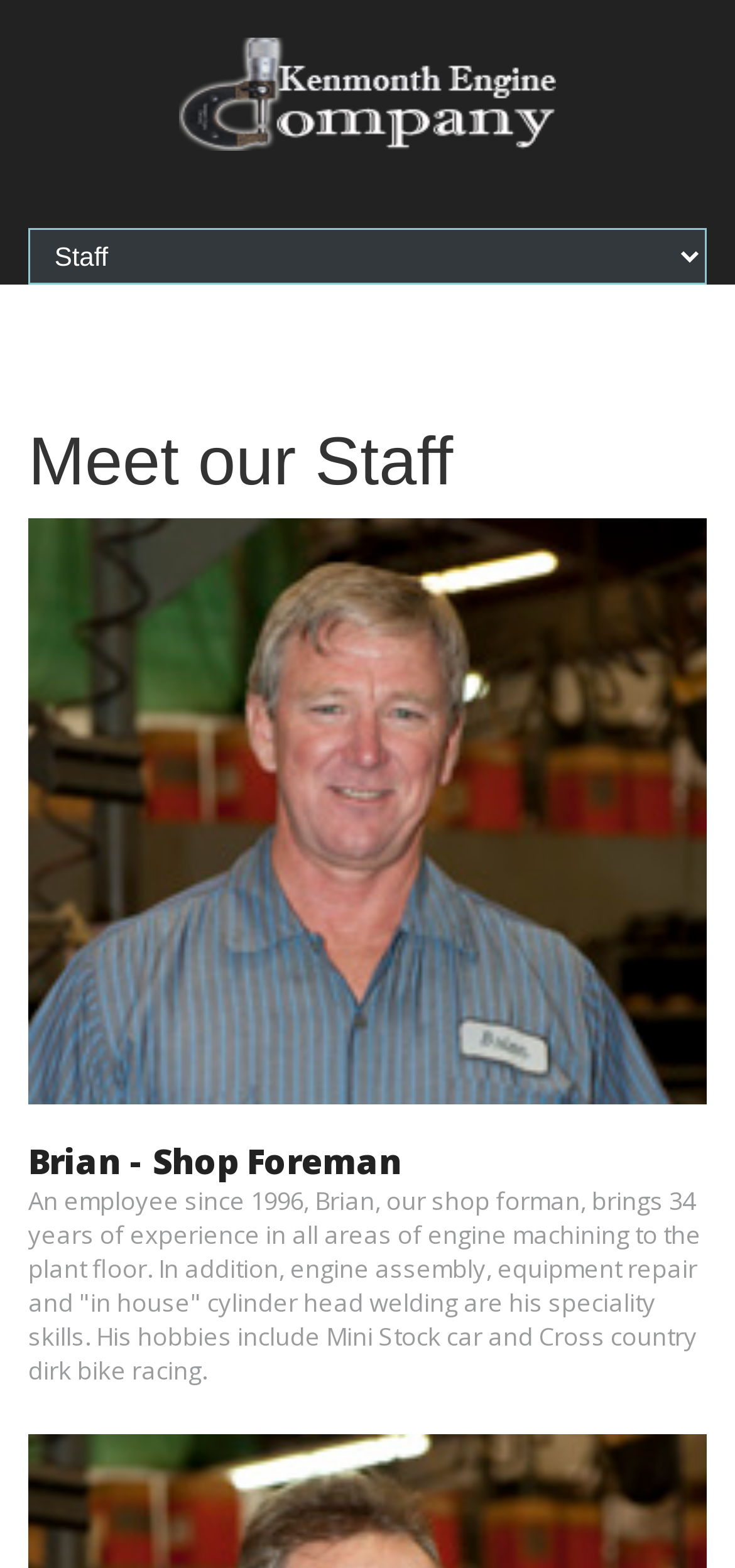Show the bounding box coordinates for the HTML element as described: "alt="pets"".

[0.244, 0.024, 0.756, 0.096]